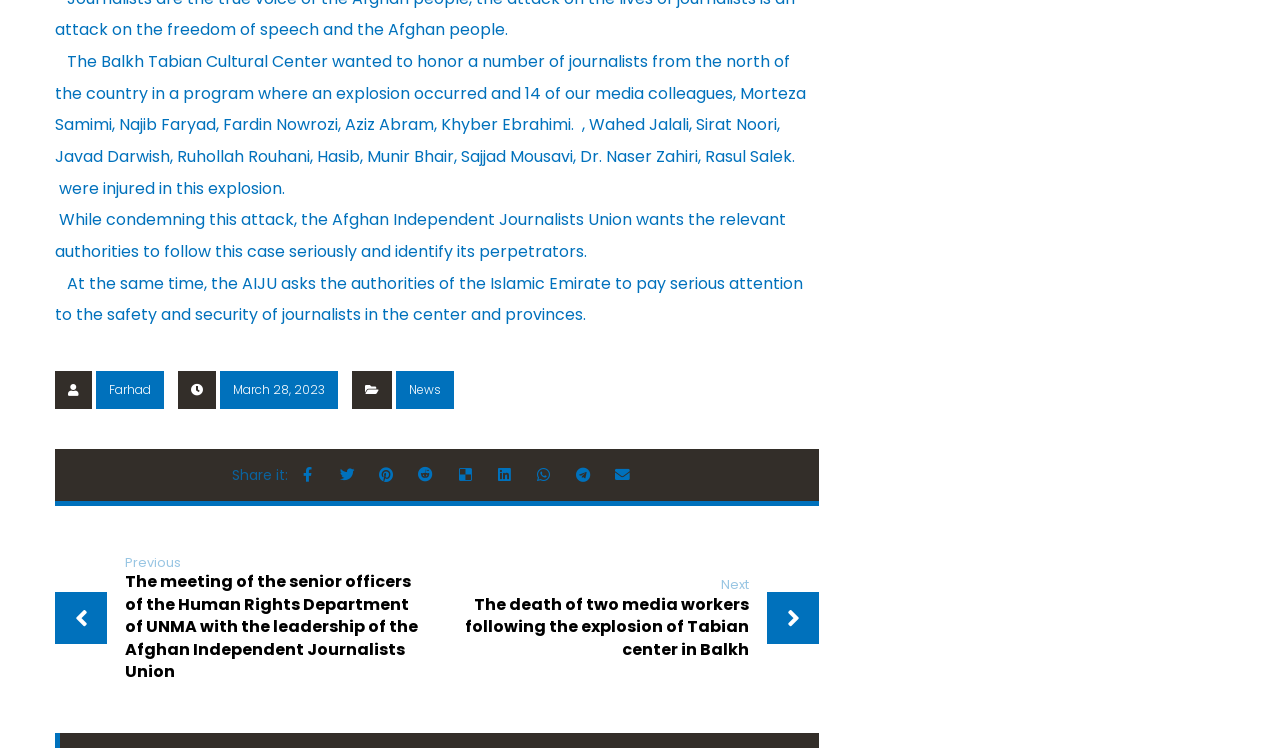Determine the bounding box coordinates of the clickable region to follow the instruction: "Read the previous article".

[0.043, 0.401, 0.334, 0.432]